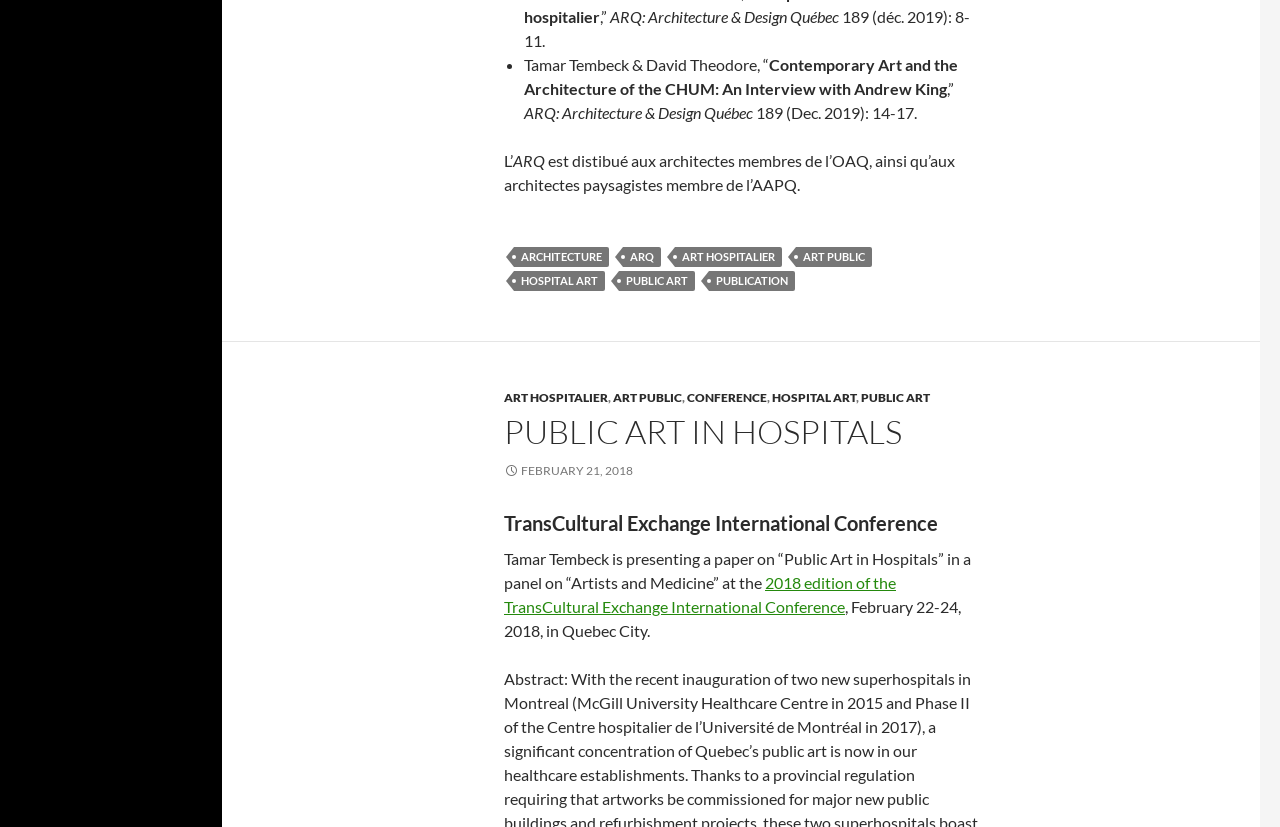Please locate the bounding box coordinates of the element that should be clicked to complete the given instruction: "Visit ART HOSPITALIER".

[0.527, 0.299, 0.611, 0.323]